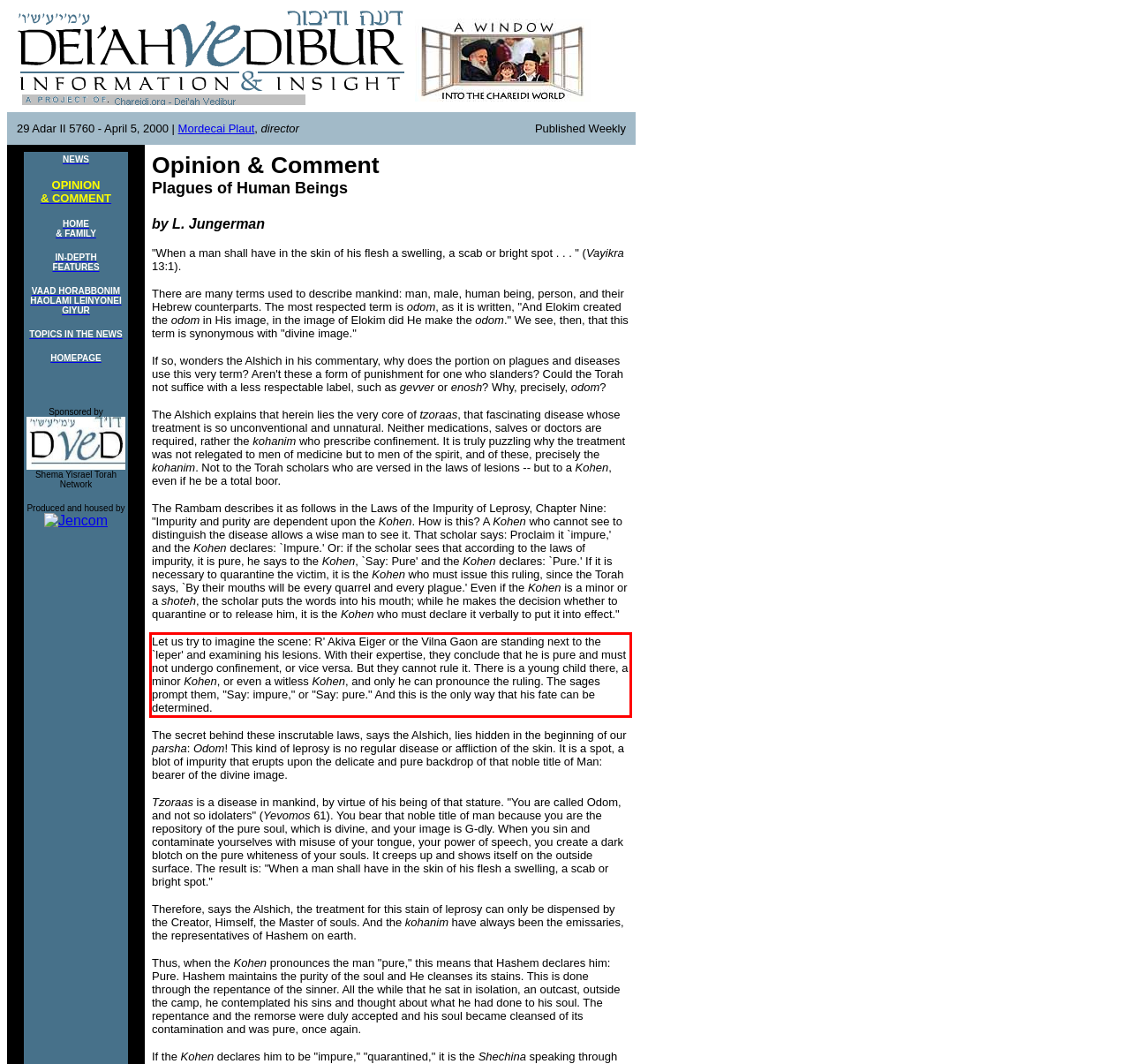Within the screenshot of a webpage, identify the red bounding box and perform OCR to capture the text content it contains.

Let us try to imagine the scene: R' Akiva Eiger or the Vilna Gaon are standing next to the `leper' and examining his lesions. With their expertise, they conclude that he is pure and must not undergo confinement, or vice versa. But they cannot rule it. There is a young child there, a minor Kohen, or even a witless Kohen, and only he can pronounce the ruling. The sages prompt them, "Say: impure," or "Say: pure." And this is the only way that his fate can be determined.